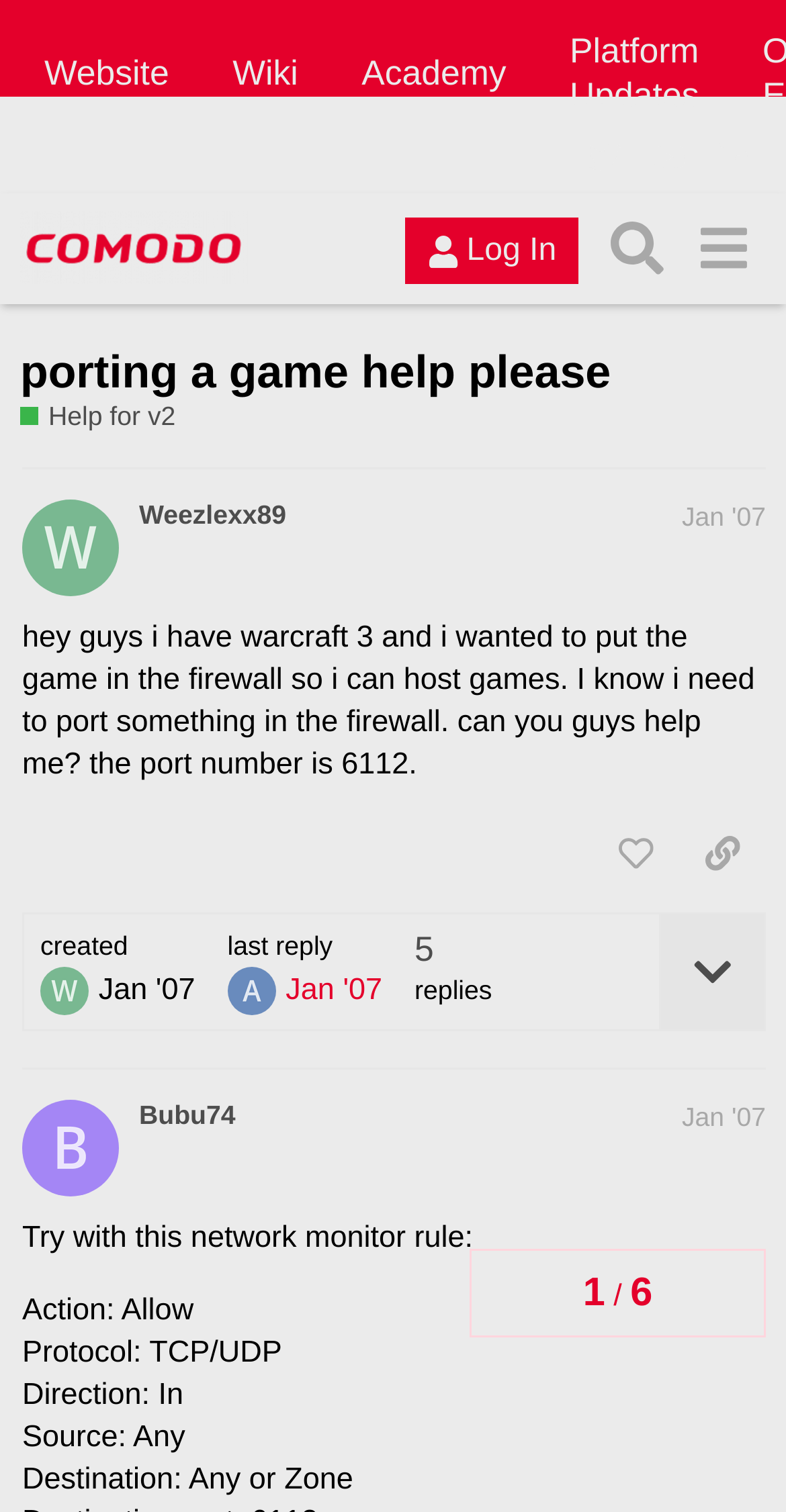Using the details from the image, please elaborate on the following question: What is the port number mentioned?

The port number mentioned in the post by Weezlexx89 is 6112, which is required to host games in the firewall.